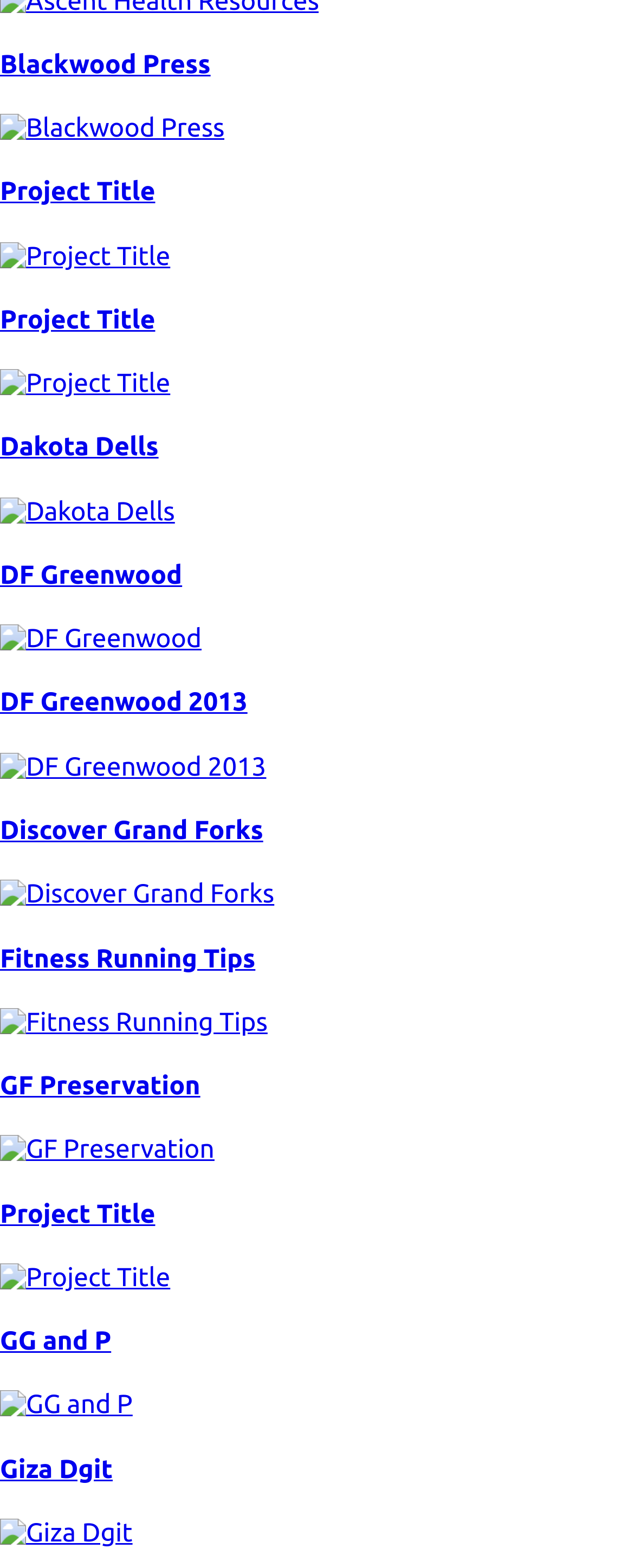Answer with a single word or phrase: 
Are all links on this webpage accompanied by an image?

Yes